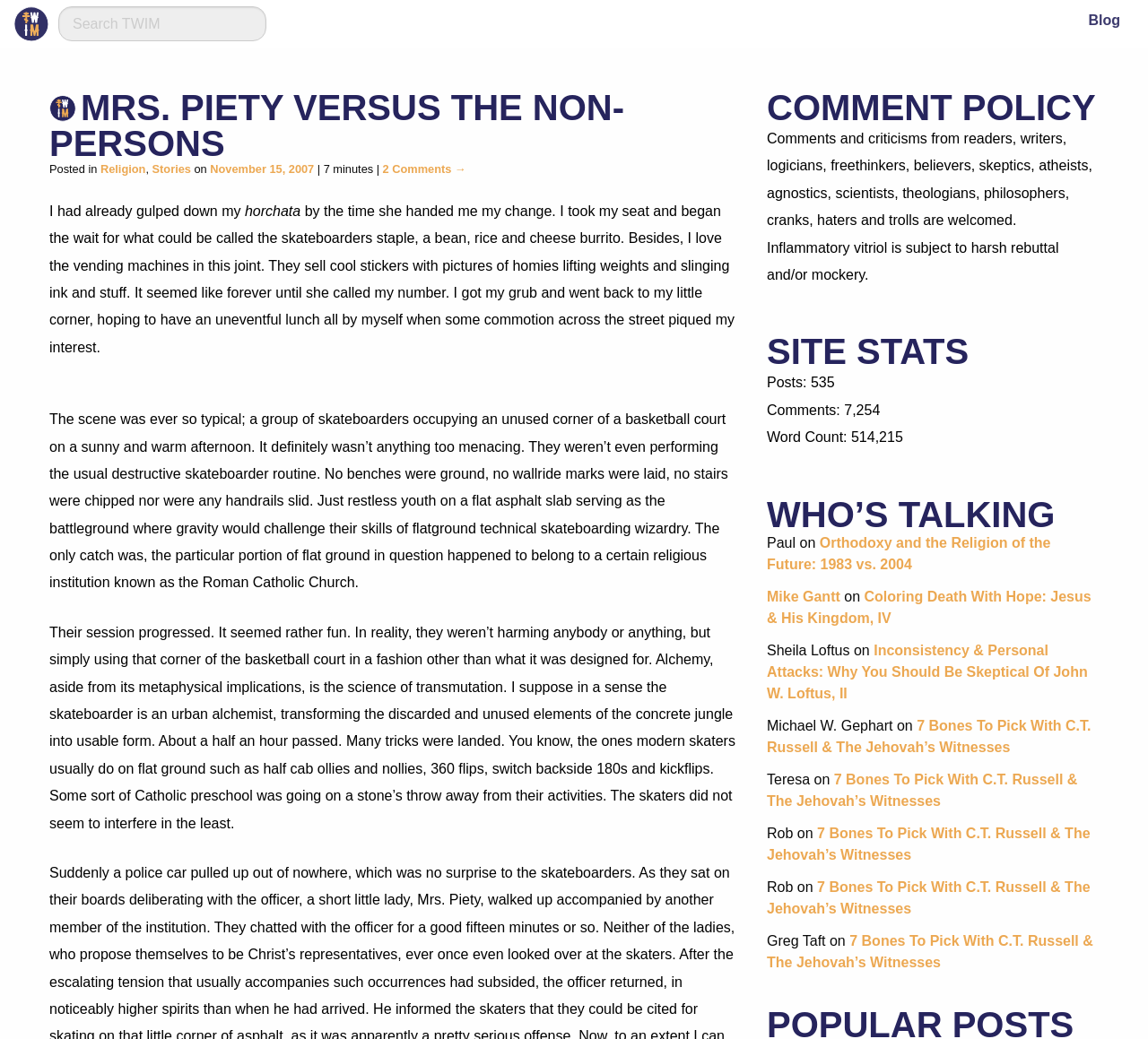Create a detailed summary of all the visual and textual information on the webpage.

The webpage is a blog with a title "The Warfare Is Mental" and a search bar at the top. On the top right corner, there is a link to the blog section. The blog section has a heading "MRS. PIETY VERSUS THE NON-PERSONS" with an image beside it. Below the heading, there is a paragraph of text describing a scene where the author is having lunch and observes a group of skateboarders at a basketball court belonging to a Roman Catholic Church. The text is divided into several paragraphs, each describing the scene in detail.

On the right side of the page, there are several sections, including a "COMMENT POLICY" section, a "SITE STATS" section, and a "WHO'S TALKING" section. The "COMMENT POLICY" section has a paragraph of text describing the types of comments that are welcome on the site. The "SITE STATS" section displays the number of posts, comments, and word count on the site. The "WHO'S TALKING" section lists several names with links to their respective articles or comments.

There are several images on the page, including the logo "The Warfare Is Mental" at the top, an image beside the heading "MRS. PIETY VERSUS THE NON-PERSONS", and several other images scattered throughout the text. The overall layout of the page is clean, with clear headings and concise text.